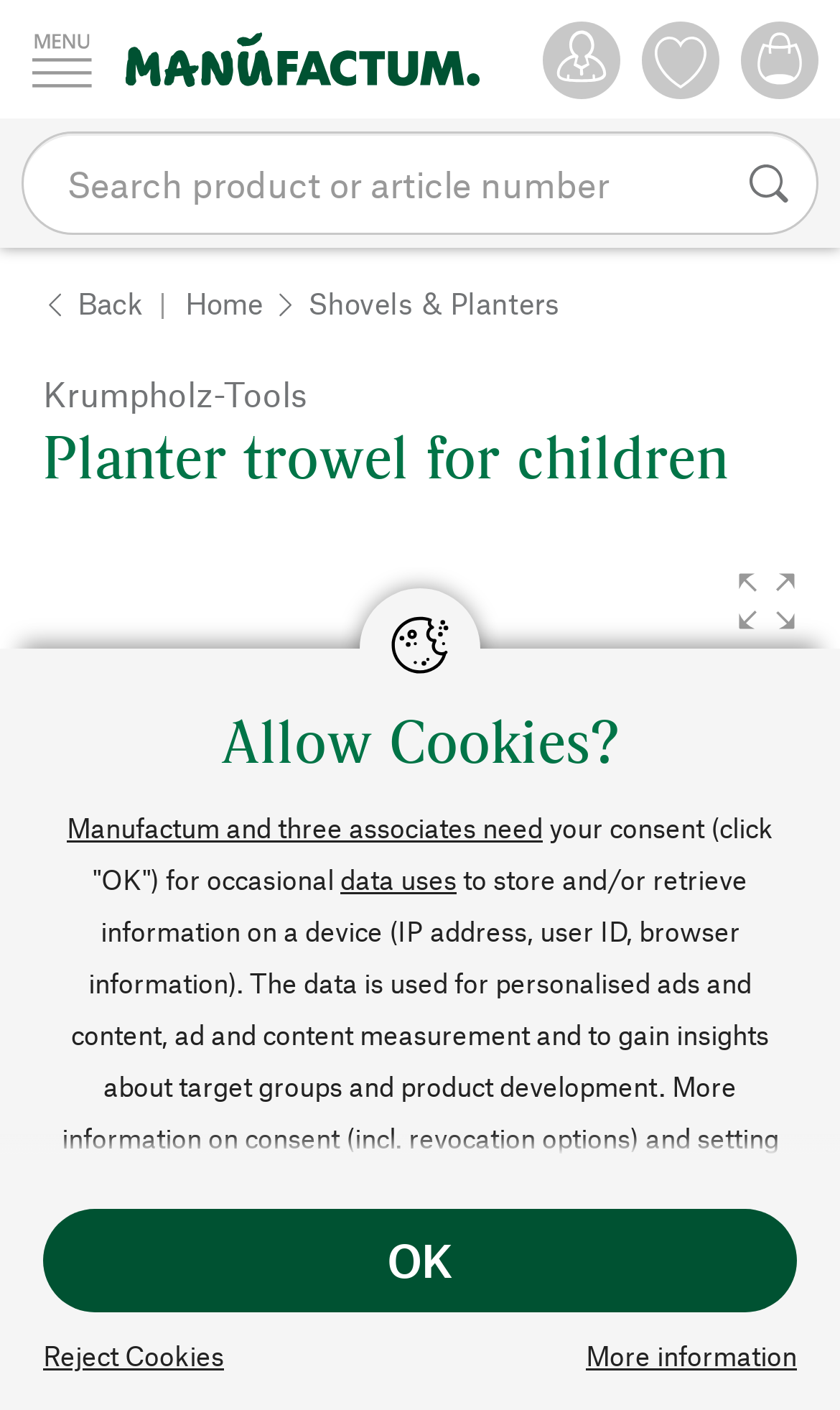Produce a meticulous description of the webpage.

This webpage is about a planter trowel for children sold at Manufactum. At the top left, there is a menu link with a corresponding image. Next to it is the Manufactum logo, which is also an image. On the right side of the top section, there is a search bar with a textbox and a search button, accompanied by a search icon.

Below the top section, there are three links with corresponding images, likely representing different categories or sections of the website. Underneath these links, there is a breadcrumb navigation section with links to "Back", "Home", and "Shovels & Planters".

The main content of the webpage is about the planter trowel, with a heading that reads "Planter trowel for children". Below the heading, there is a large image of the product, which takes up most of the page. To the left of the image, there is a section with the title "Krumpholz-Tools".

At the bottom of the page, there is a section about cookies and data uses, with a heading that reads "Allow Cookies?" and a paragraph of text explaining the purpose of the data collection. There are also links to "here" and "More information" for users who want to learn more about the data uses. Below this section, there are two buttons, "OK" and "Reject Cookies", allowing users to make a choice about the data collection.

Finally, at the very bottom of the page, there is a "go to top" button with an arrow icon, allowing users to quickly scroll back to the top of the page.